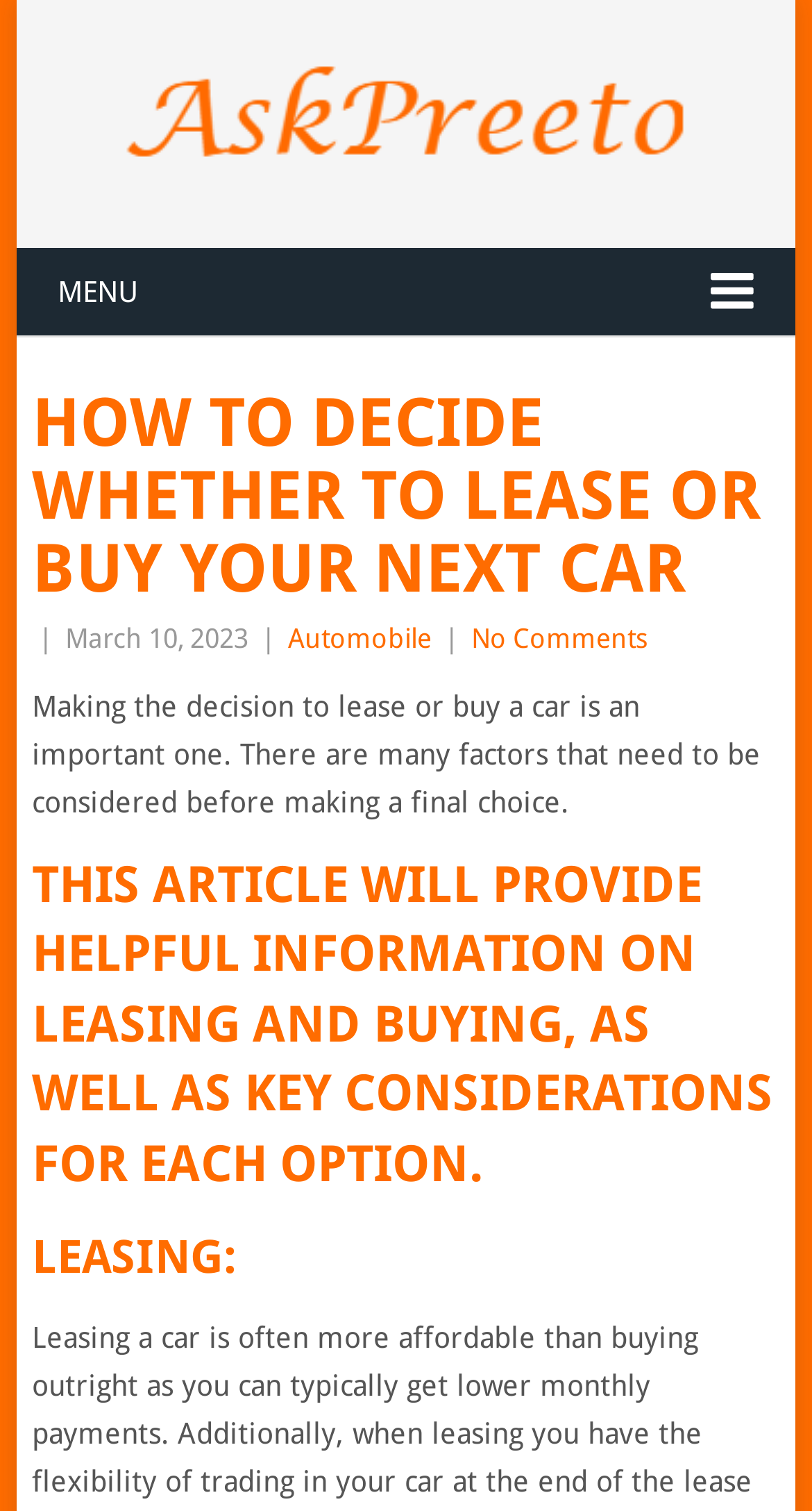Determine which piece of text is the heading of the webpage and provide it.

HOW TO DECIDE WHETHER TO LEASE OR BUY YOUR NEXT CAR 